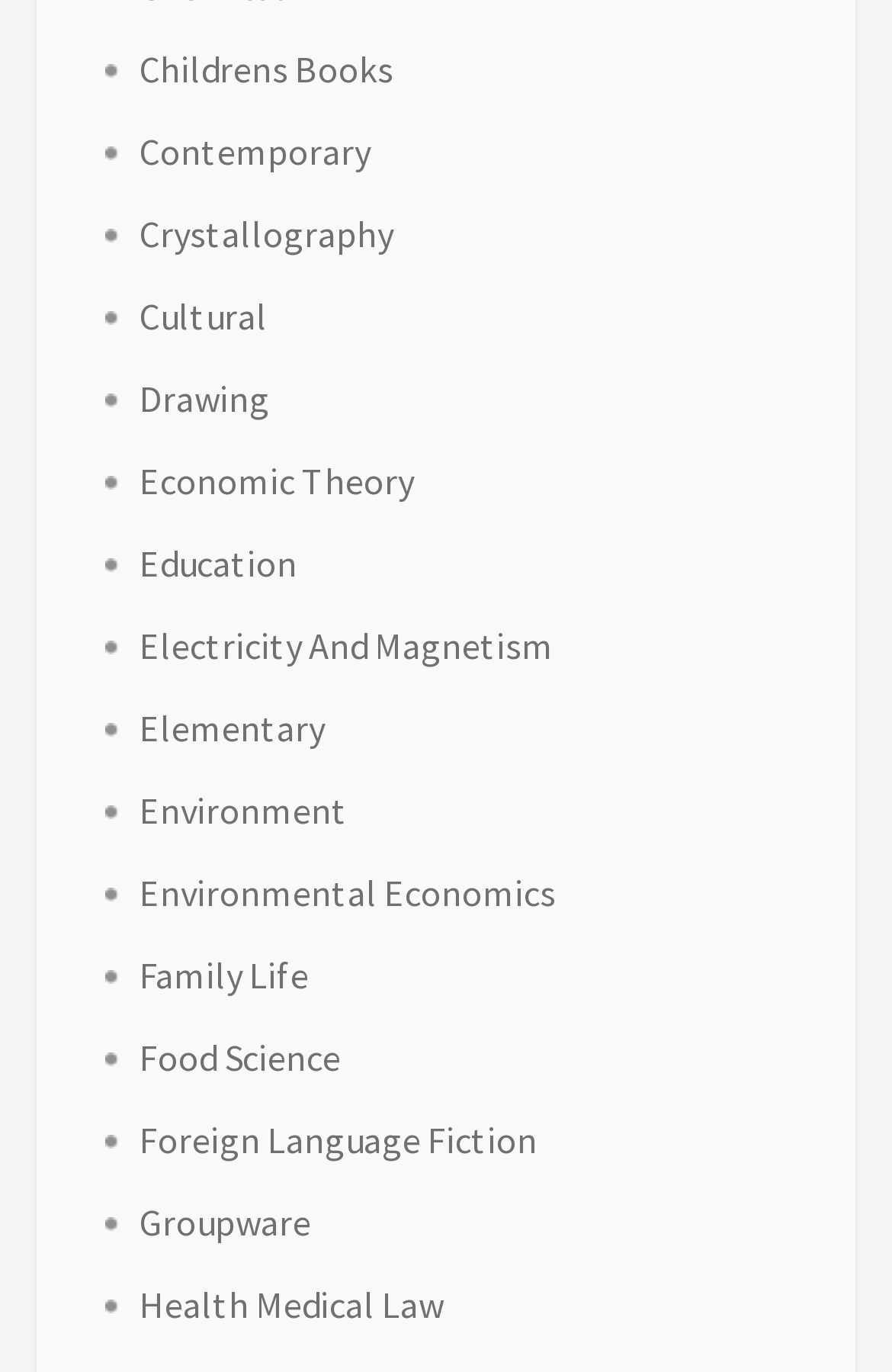Please find the bounding box coordinates of the element's region to be clicked to carry out this instruction: "Explore Economic Theory".

[0.156, 0.317, 0.464, 0.367]